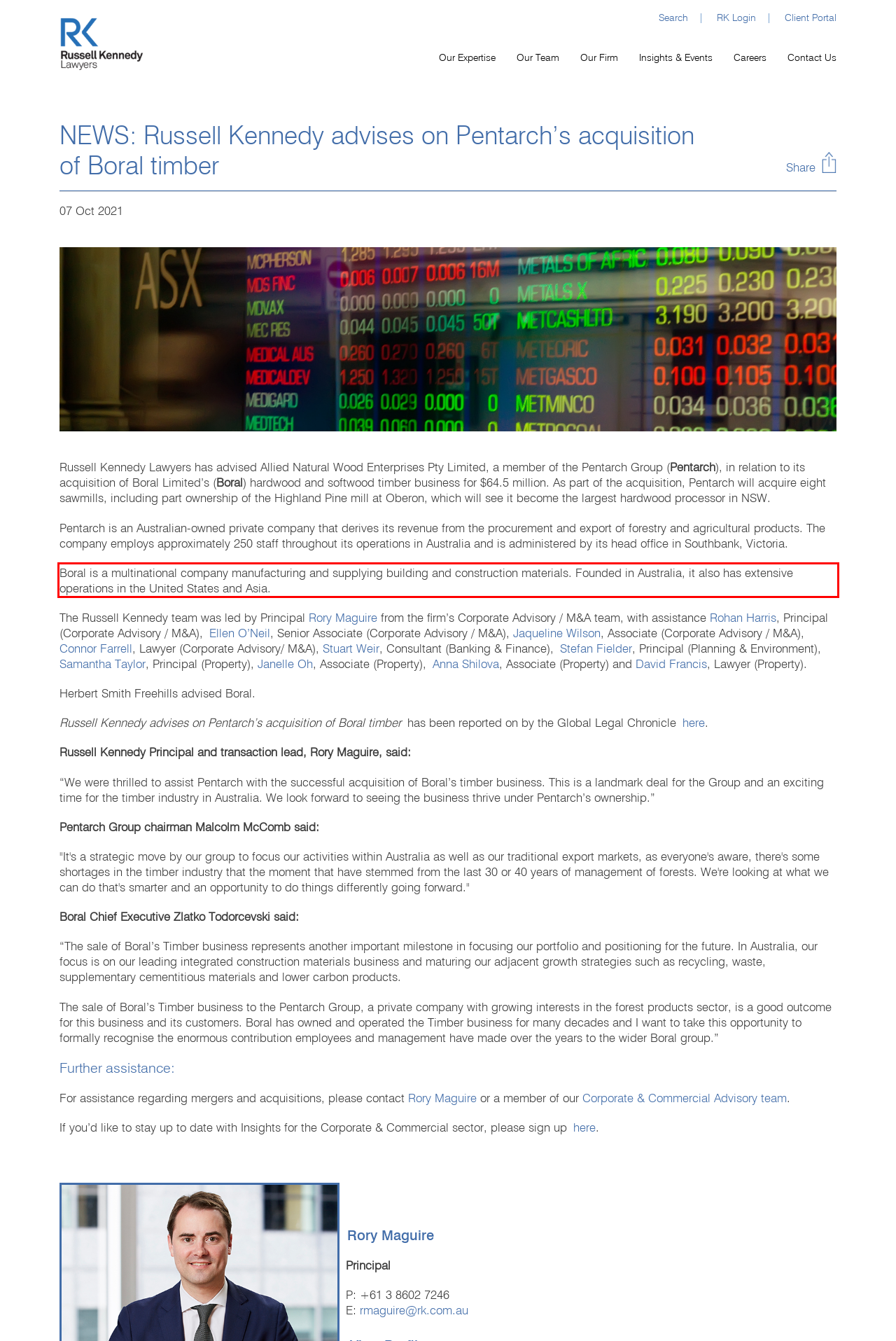Within the provided webpage screenshot, find the red rectangle bounding box and perform OCR to obtain the text content.

Boral is a multinational company manufacturing and supplying building and construction materials. Founded in Australia, it also has extensive operations in the United States and Asia.